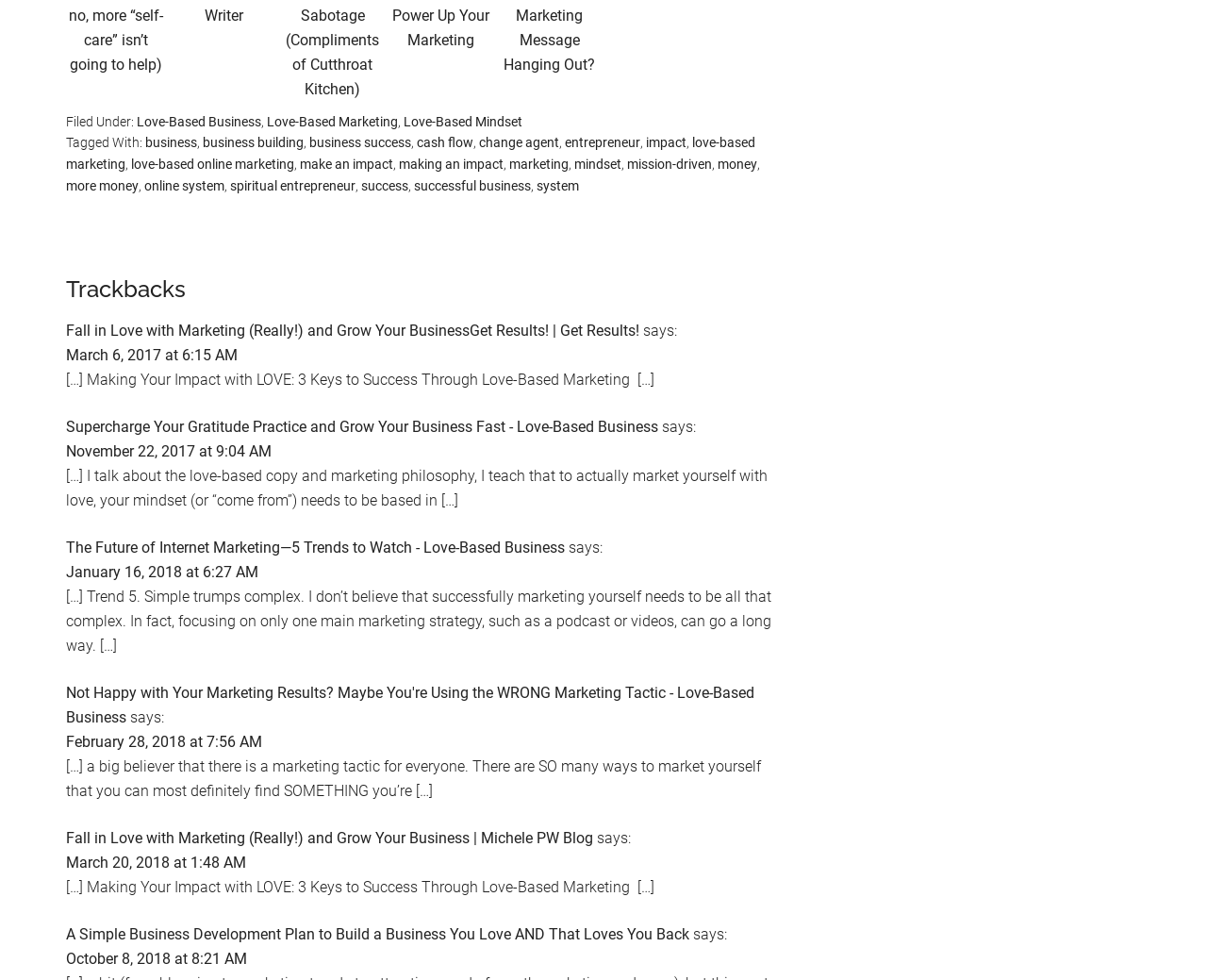What is the category of the first article?
Look at the webpage screenshot and answer the question with a detailed explanation.

I looked at the first article element and found the link 'Love-Based Business' which is categorized under 'Filed Under:', so I concluded that the category of the first article is 'Love-Based Business'.